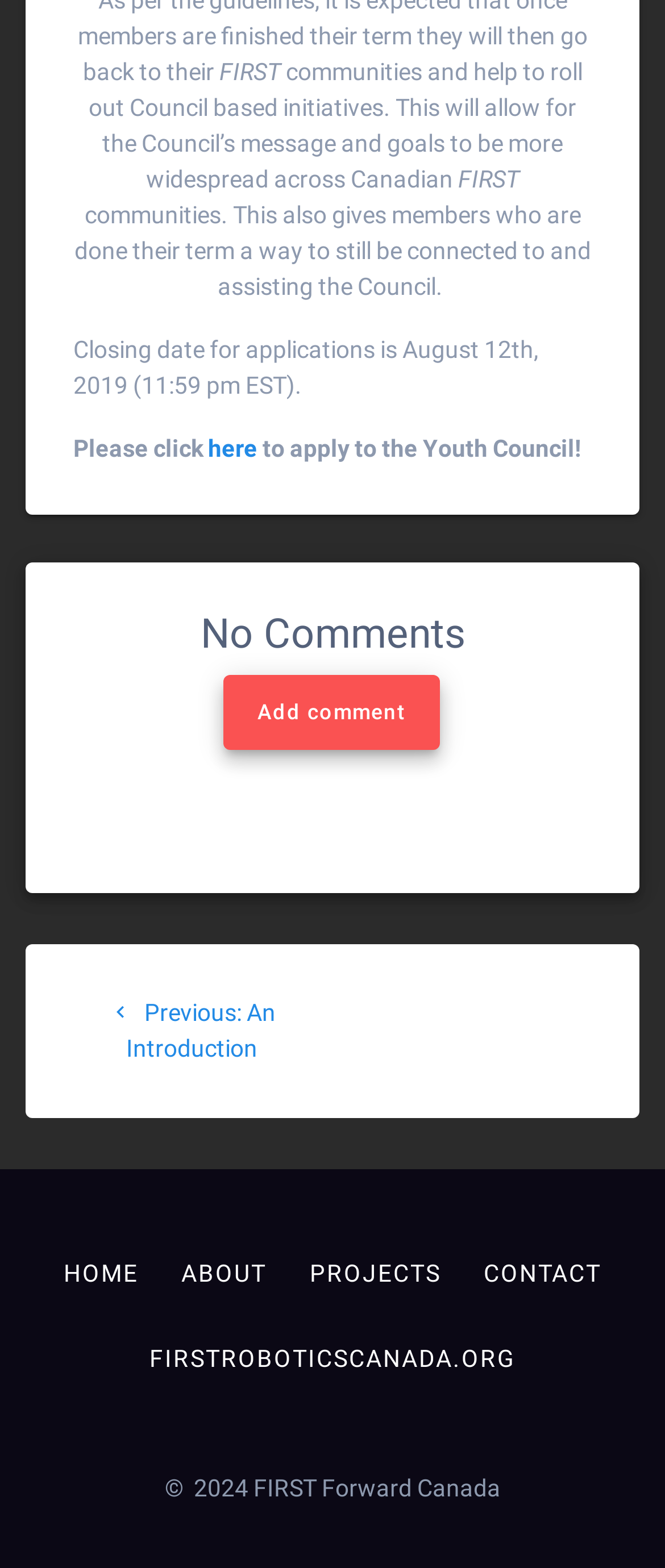What is the deadline for Youth Council applications?
Using the image as a reference, give an elaborate response to the question.

The deadline for Youth Council applications can be found in the text 'Closing date for applications is August 12th, 2019 (11:59 pm EST).' which is located in the middle of the webpage.